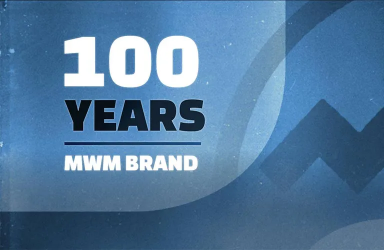Describe in detail everything you see in the image.

The image celebrates the centenary of the MWM brand, prominently featuring the text "100 YEARS" in bold, white letters, which captures attention immediately. Below this, the phrase "MWM BRAND" is displayed in a slightly smaller font, emphasizing the company's identity. The background is a blend of blue tones, creating a modern and professional aesthetic that reflects MWM's commitment to innovation in eco-friendly energy solutions. This visual not only marks a significant milestone in the company's history but also invites viewers to join in the journey through its 100 years of brand legacy and achievement.